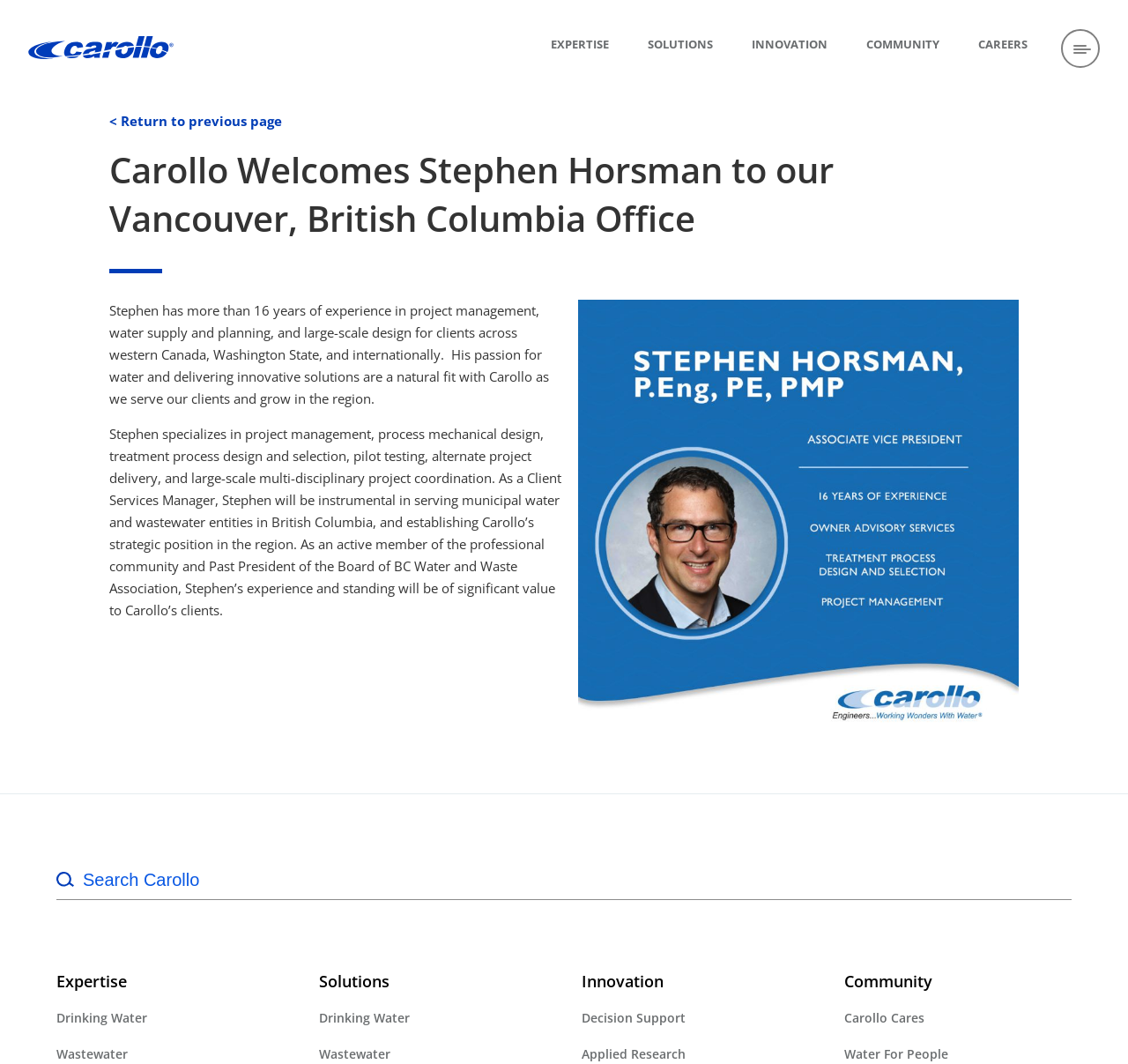Answer the question below with a single word or a brief phrase: 
What is Stephen's profession?

Project manager